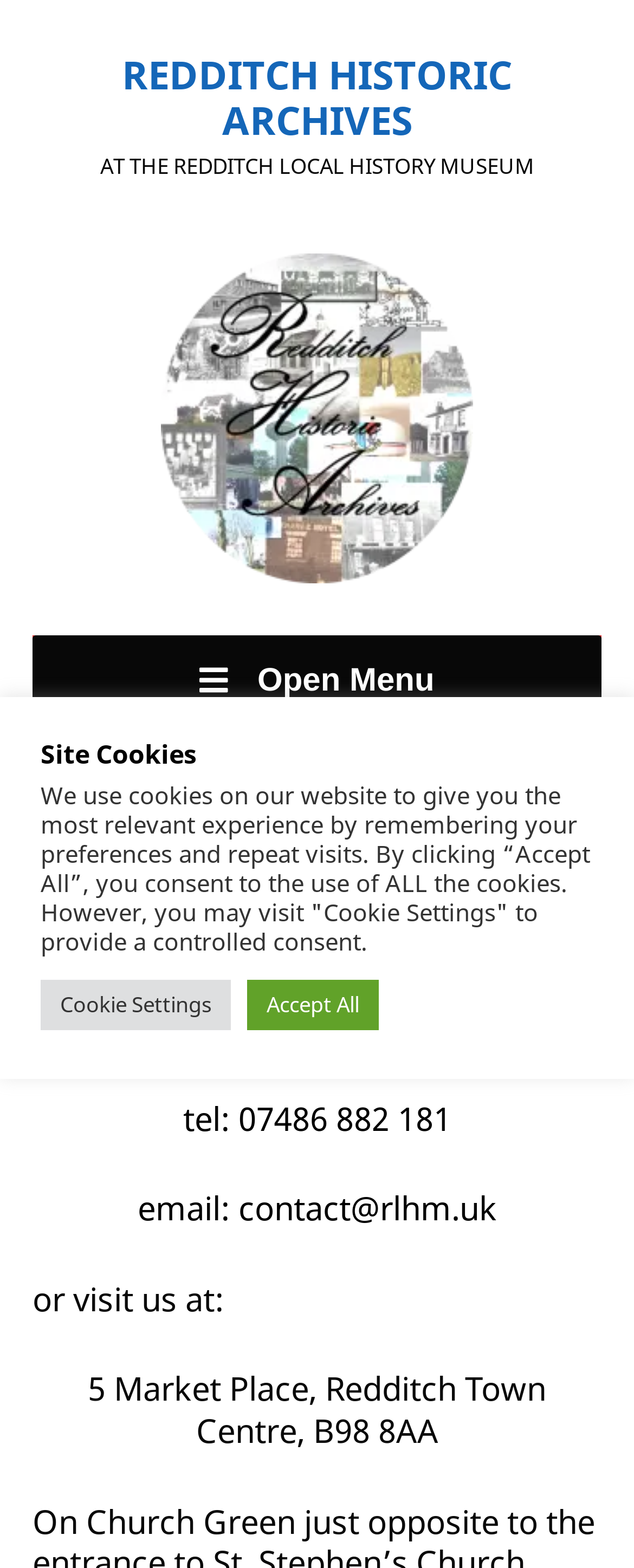What is the name of the museum mentioned on the webpage?
Refer to the screenshot and deliver a thorough answer to the question presented.

I found the name of the museum by looking at the top section of the webpage, which mentions 'AT THE REDDITCH LOCAL HISTORY MUSEUM'.